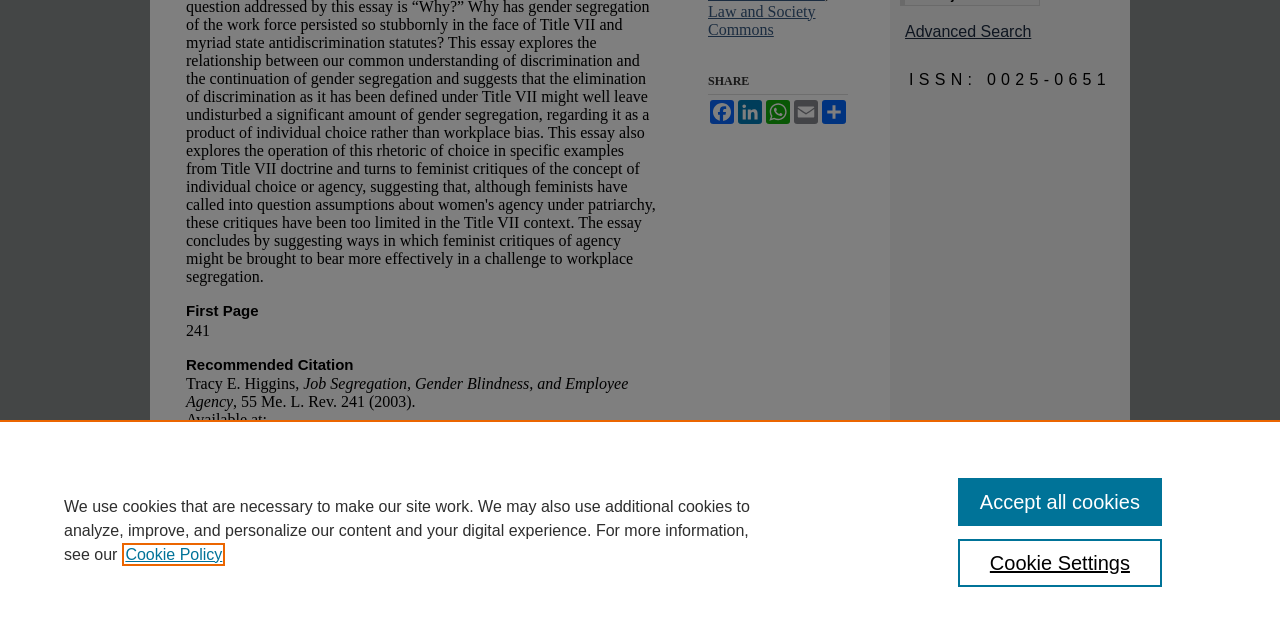Identify and provide the bounding box for the element described by: "Maine Law".

[0.123, 0.822, 0.252, 0.967]